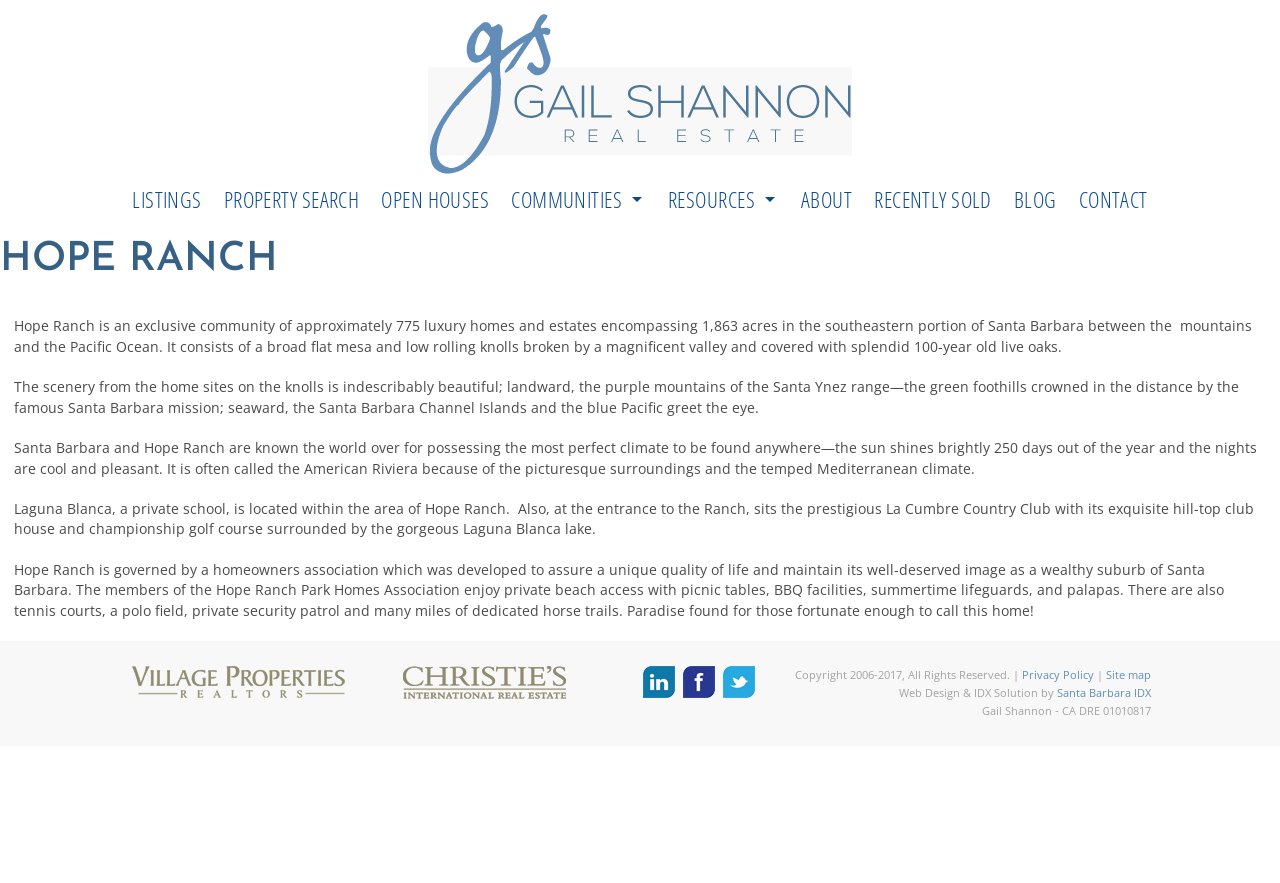Provide the bounding box coordinates for the specified HTML element described in this description: "Real Estate Related Vendors". The coordinates should be four float numbers ranging from 0 to 1, in the format [left, top, right, bottom].

[0.513, 0.242, 0.617, 0.283]